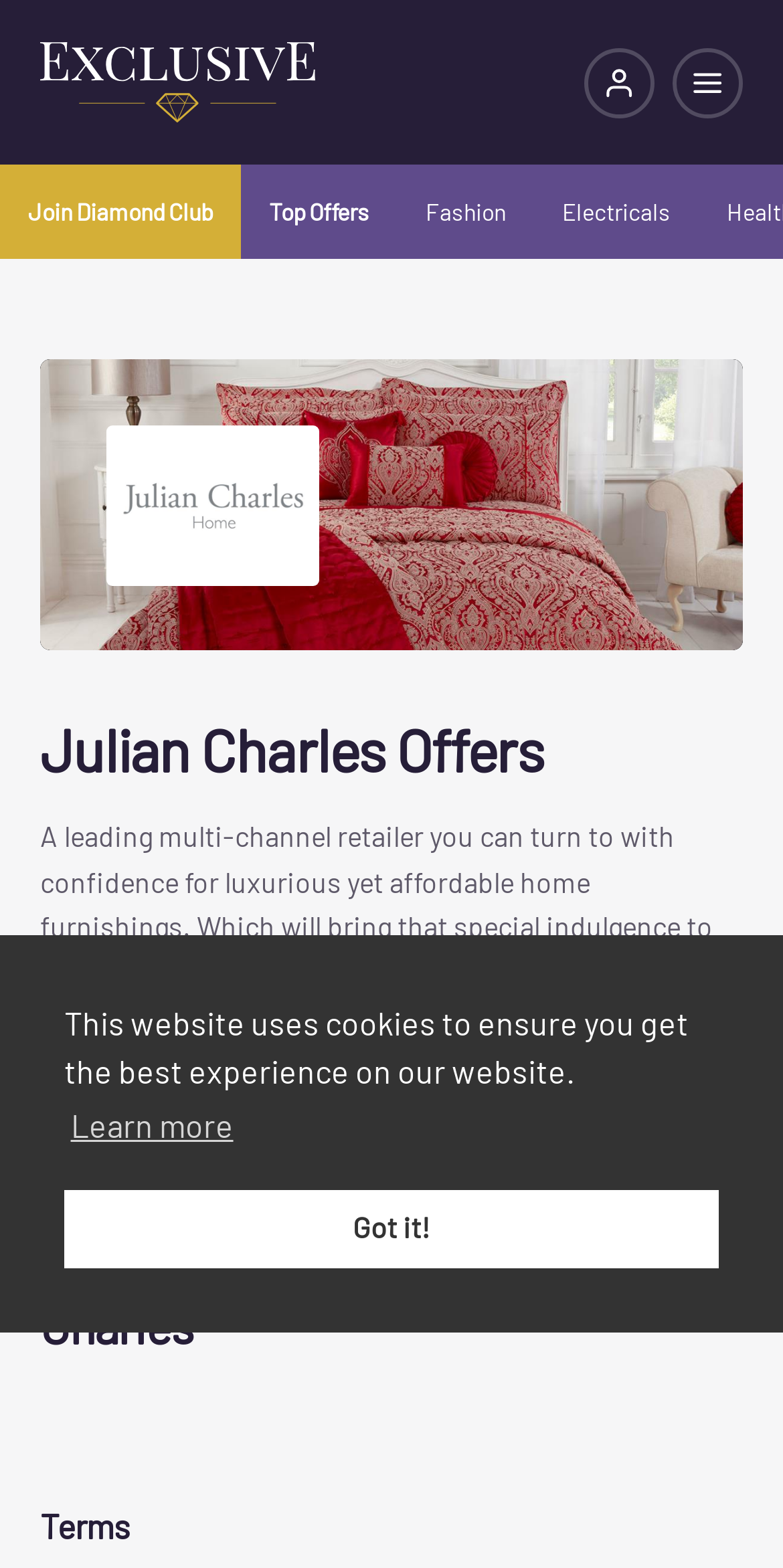Using the provided element description, identify the bounding box coordinates as (top-left x, top-left y, bottom-right x, bottom-right y). Ensure all values are between 0 and 1. Description: Join Diamond Club

[0.0, 0.105, 0.308, 0.165]